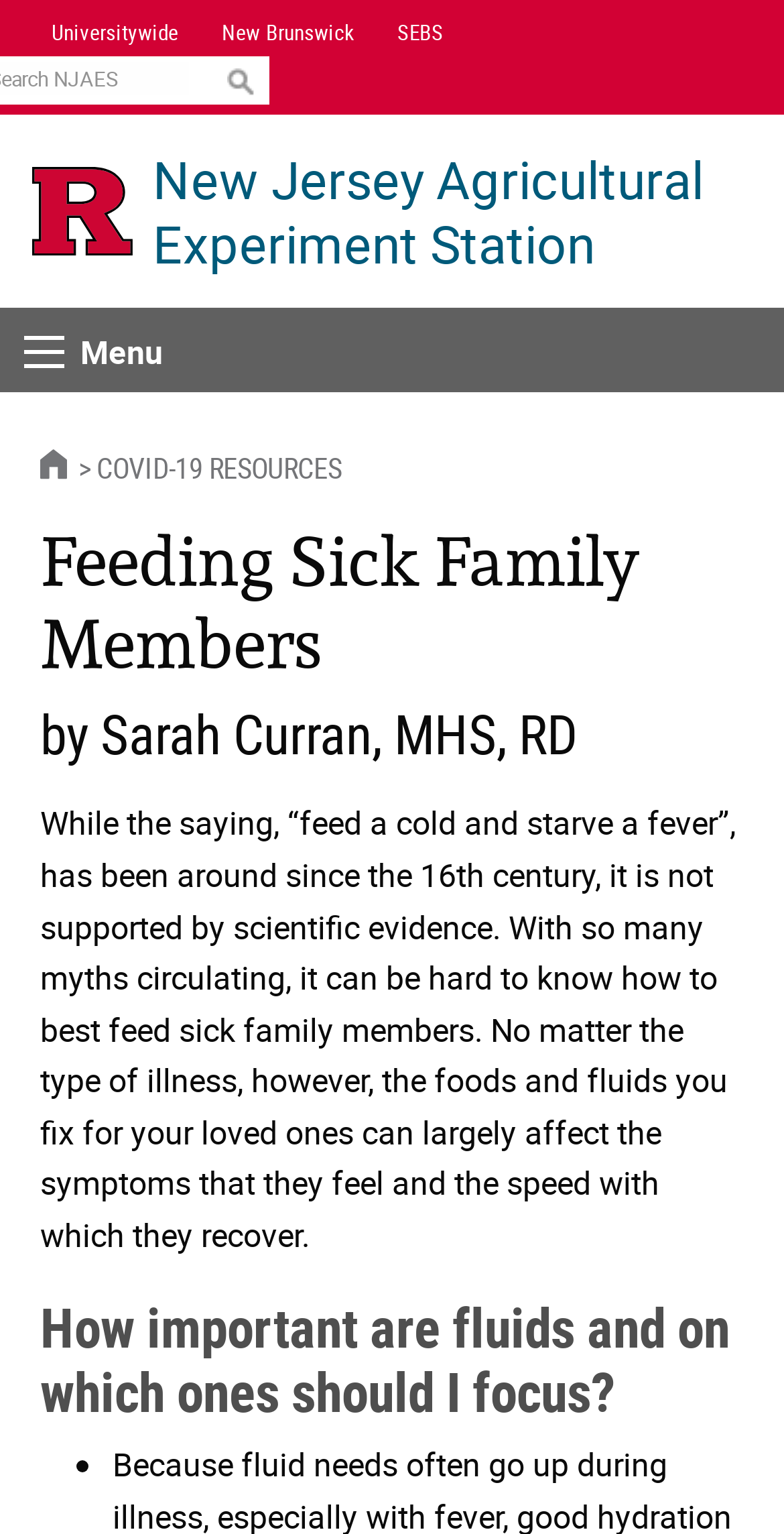Who is the author of the article? Examine the screenshot and reply using just one word or a brief phrase.

Sarah Curran, MHS, RD